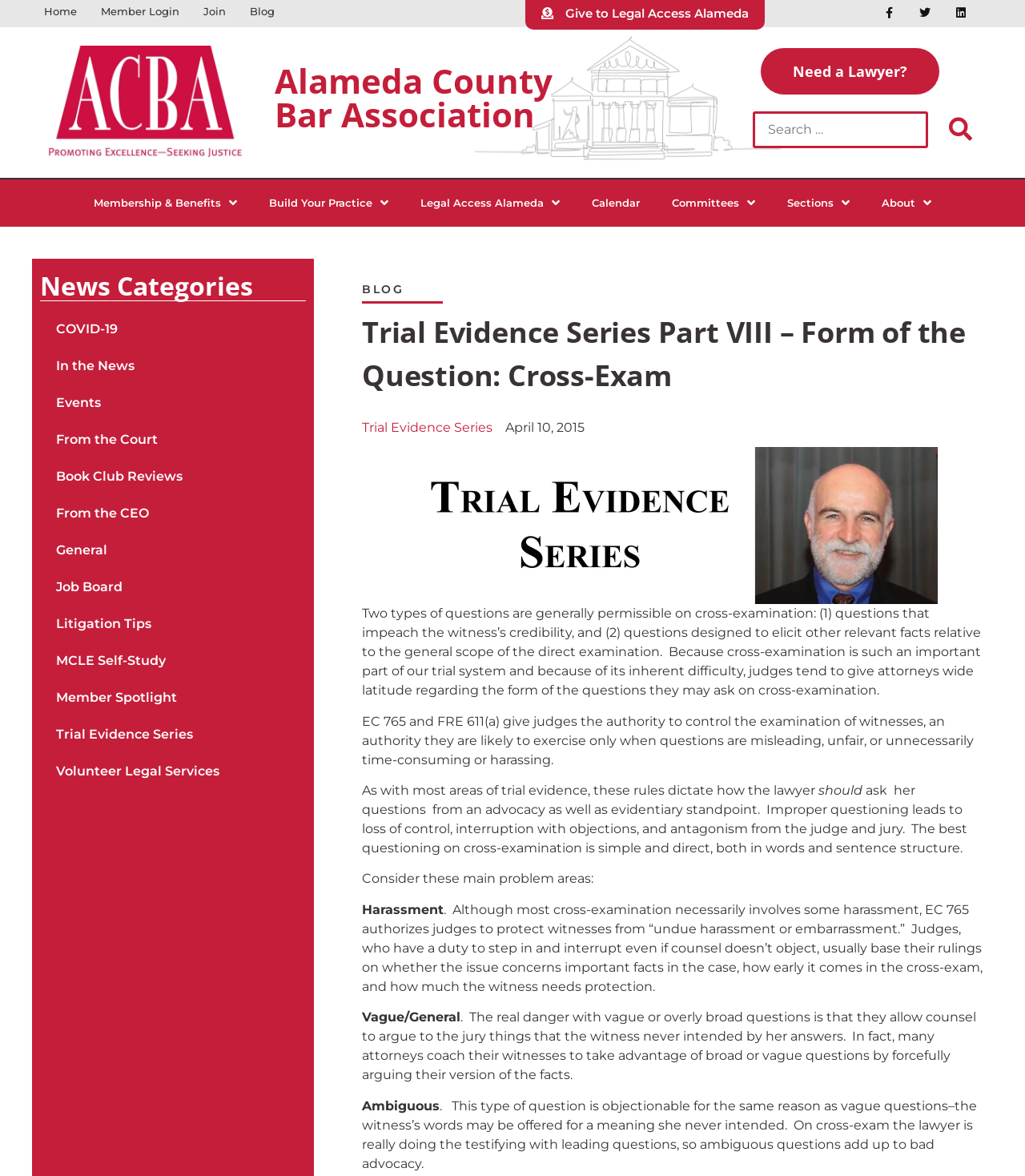Given the element description Membership & Benefits, identify the bounding box coordinates for the UI element on the webpage screenshot. The format should be (top-left x, top-left y, bottom-right x, bottom-right y), with values between 0 and 1.

[0.076, 0.152, 0.247, 0.193]